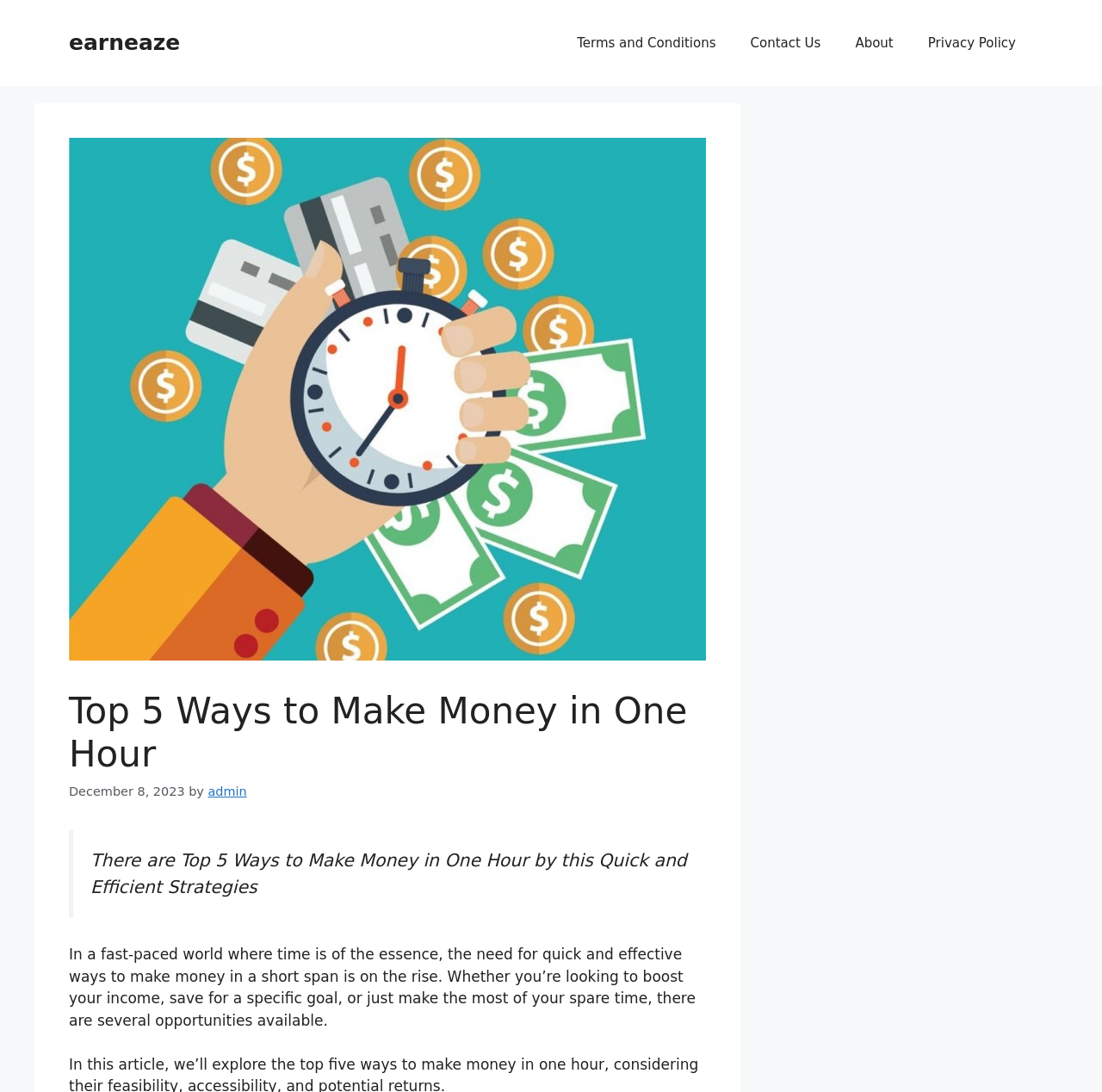Identify the text that serves as the heading for the webpage and generate it.

Top 5 Ways to Make Money in One Hour